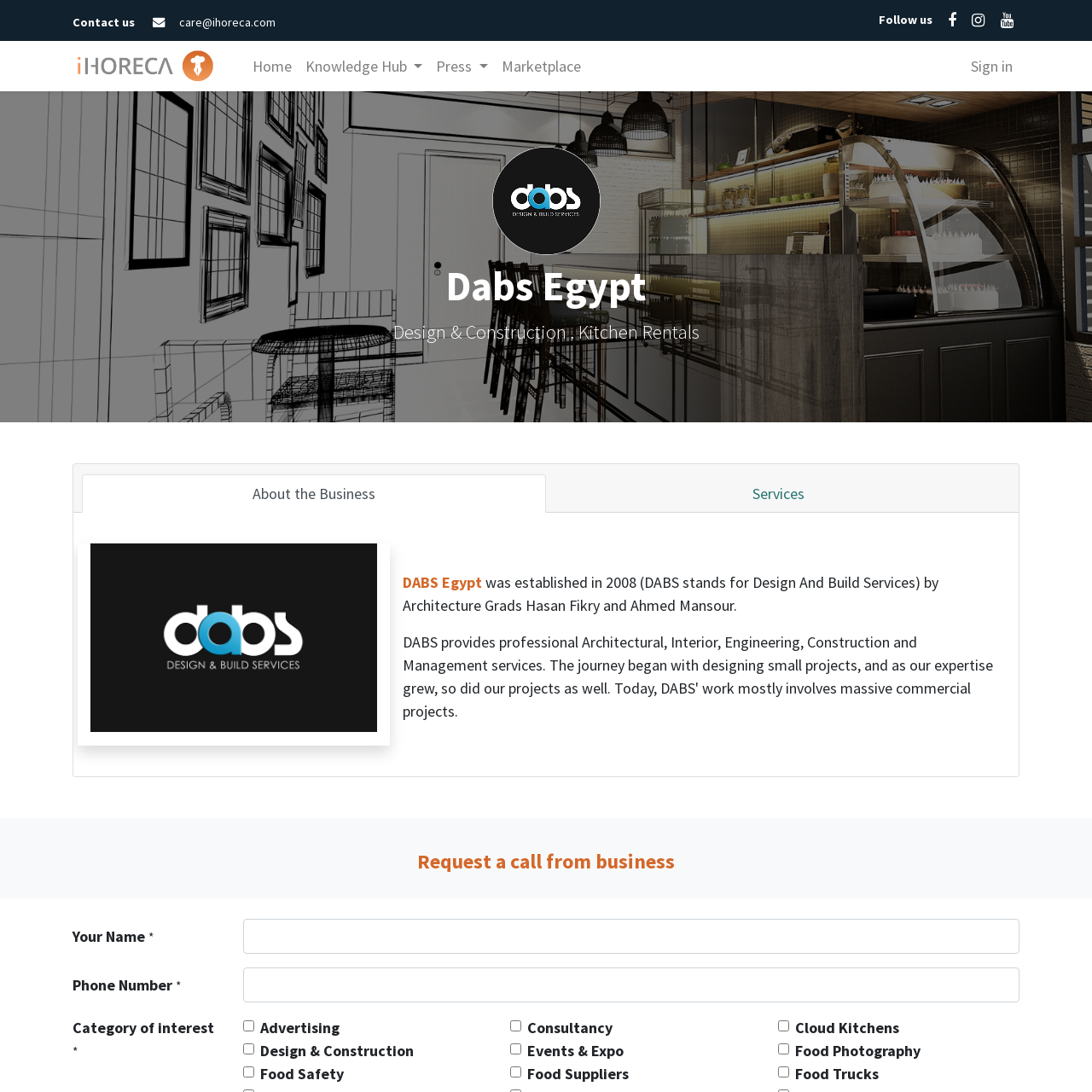Determine the bounding box coordinates for the element that should be clicked to follow this instruction: "Click the Contact us link". The coordinates should be given as four float numbers between 0 and 1, in the format [left, top, right, bottom].

[0.066, 0.013, 0.126, 0.027]